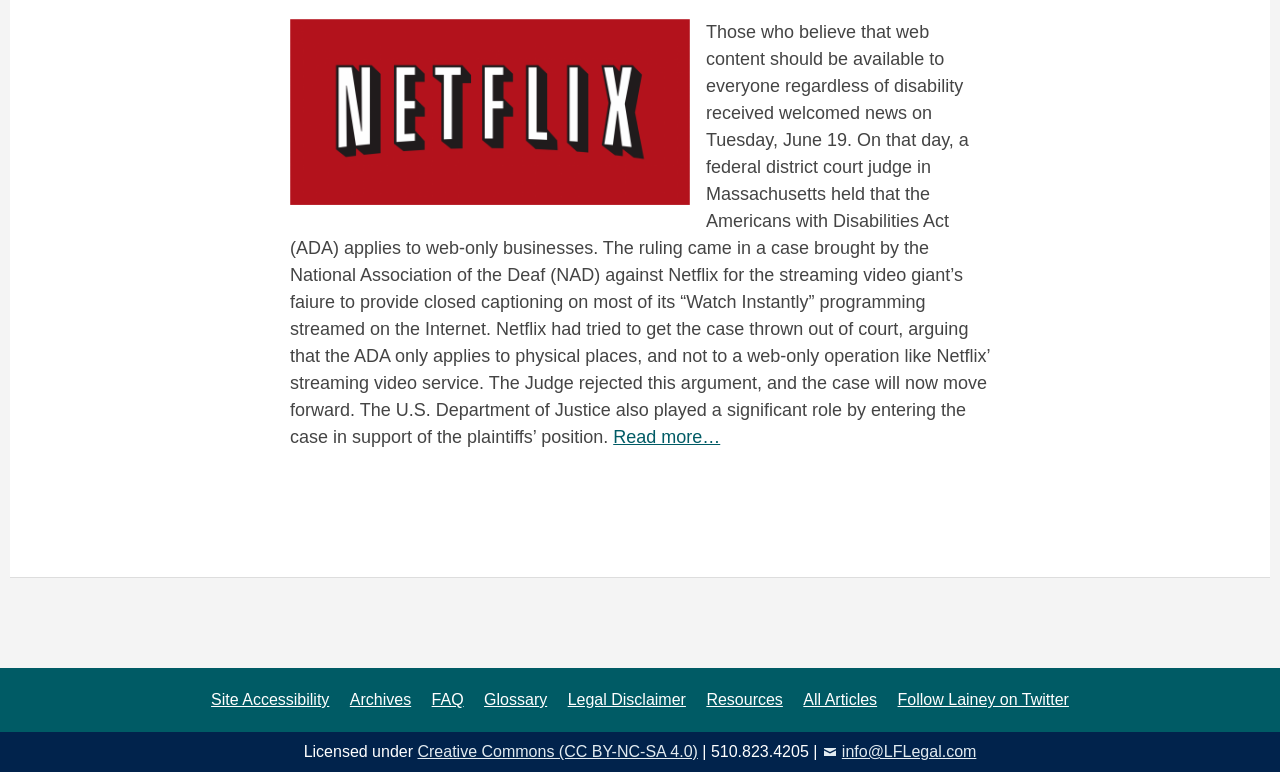Provide the bounding box coordinates for the specified HTML element described in this description: "All Articles". The coordinates should be four float numbers ranging from 0 to 1, in the format [left, top, right, bottom].

[0.621, 0.876, 0.691, 0.938]